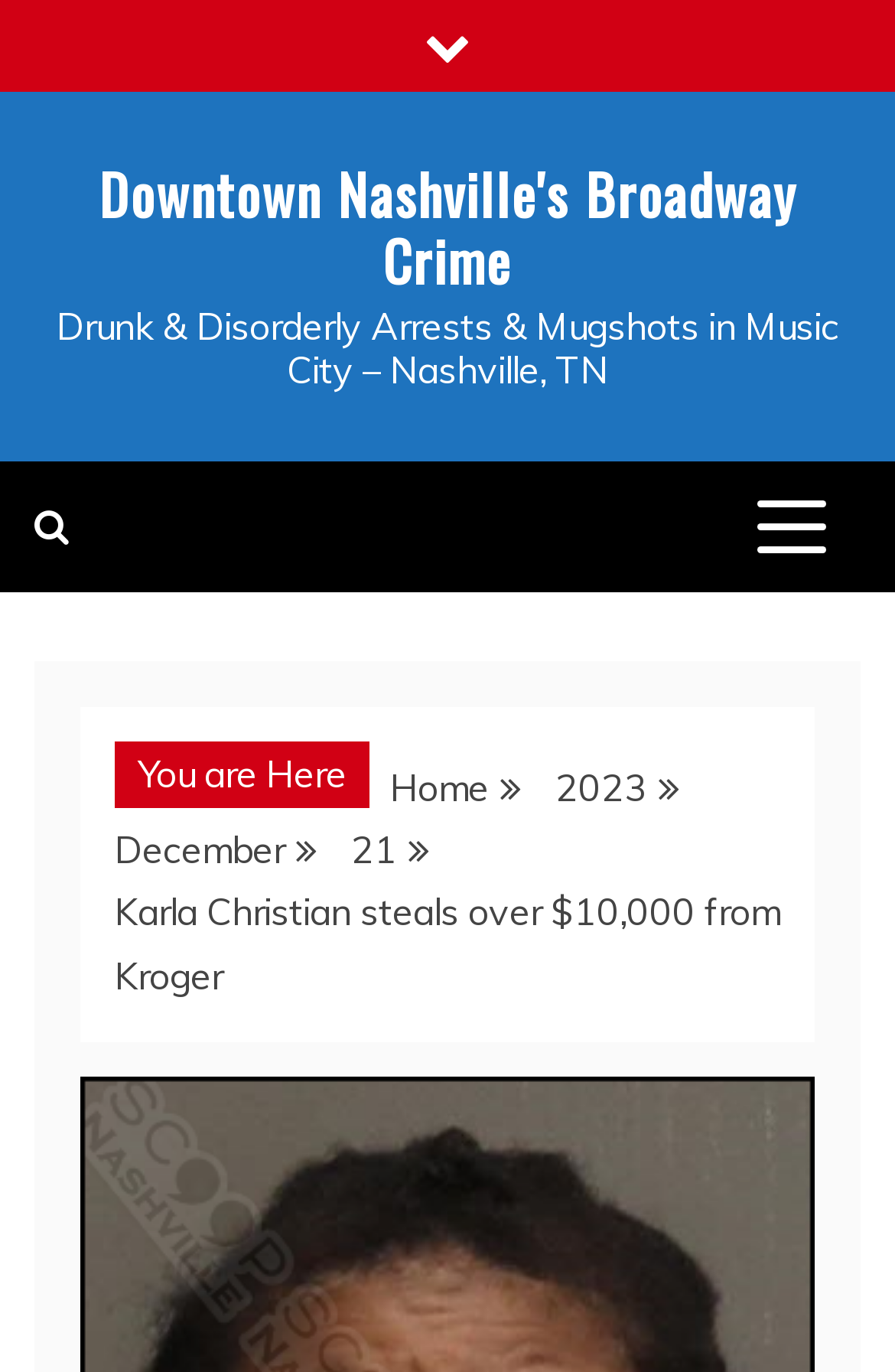Using the provided element description: "Downtown Nashville's Broadway Crime", determine the bounding box coordinates of the corresponding UI element in the screenshot.

[0.11, 0.11, 0.89, 0.219]